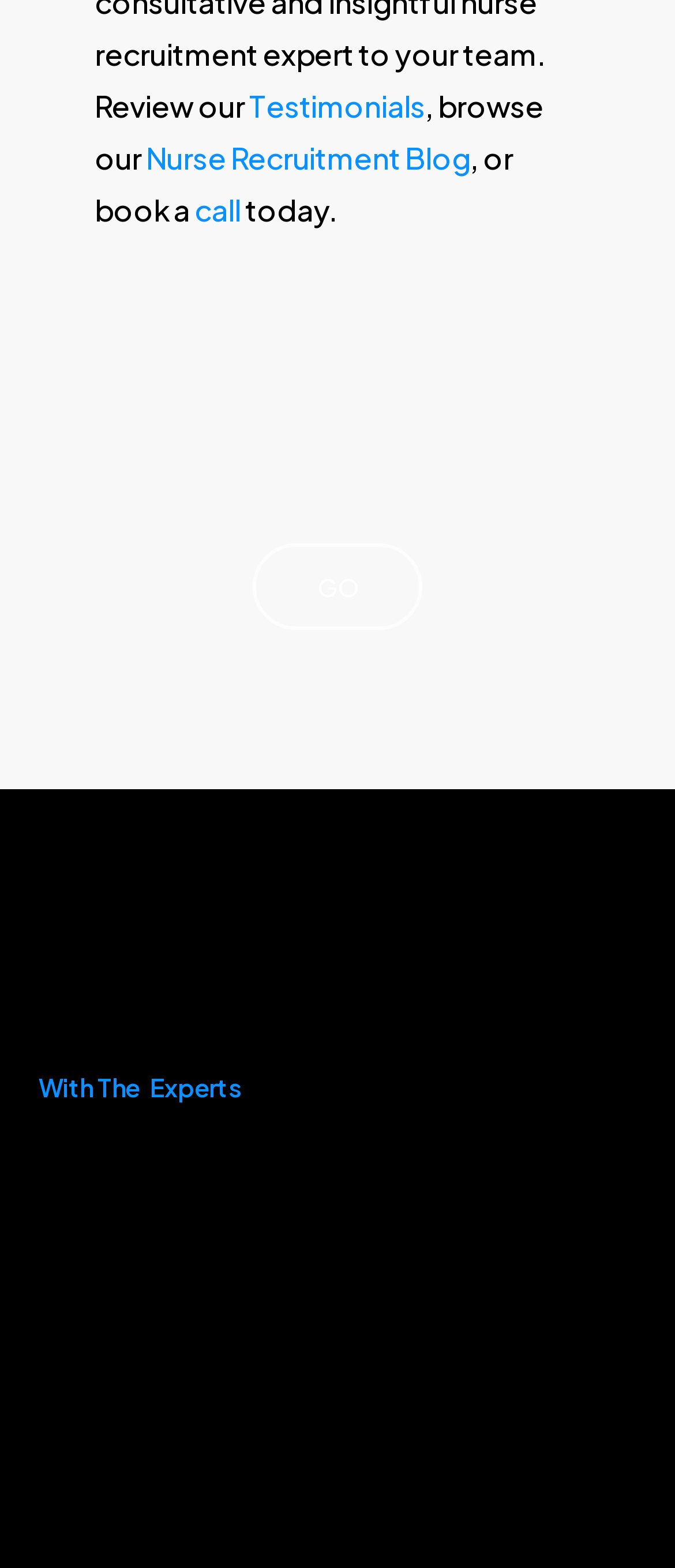Given the element description Job Descriptions, specify the bounding box coordinates of the corresponding UI element in the format (top-left x, top-left y, bottom-right x, bottom-right y). All values must be between 0 and 1.

[0.5, 0.876, 0.811, 0.895]